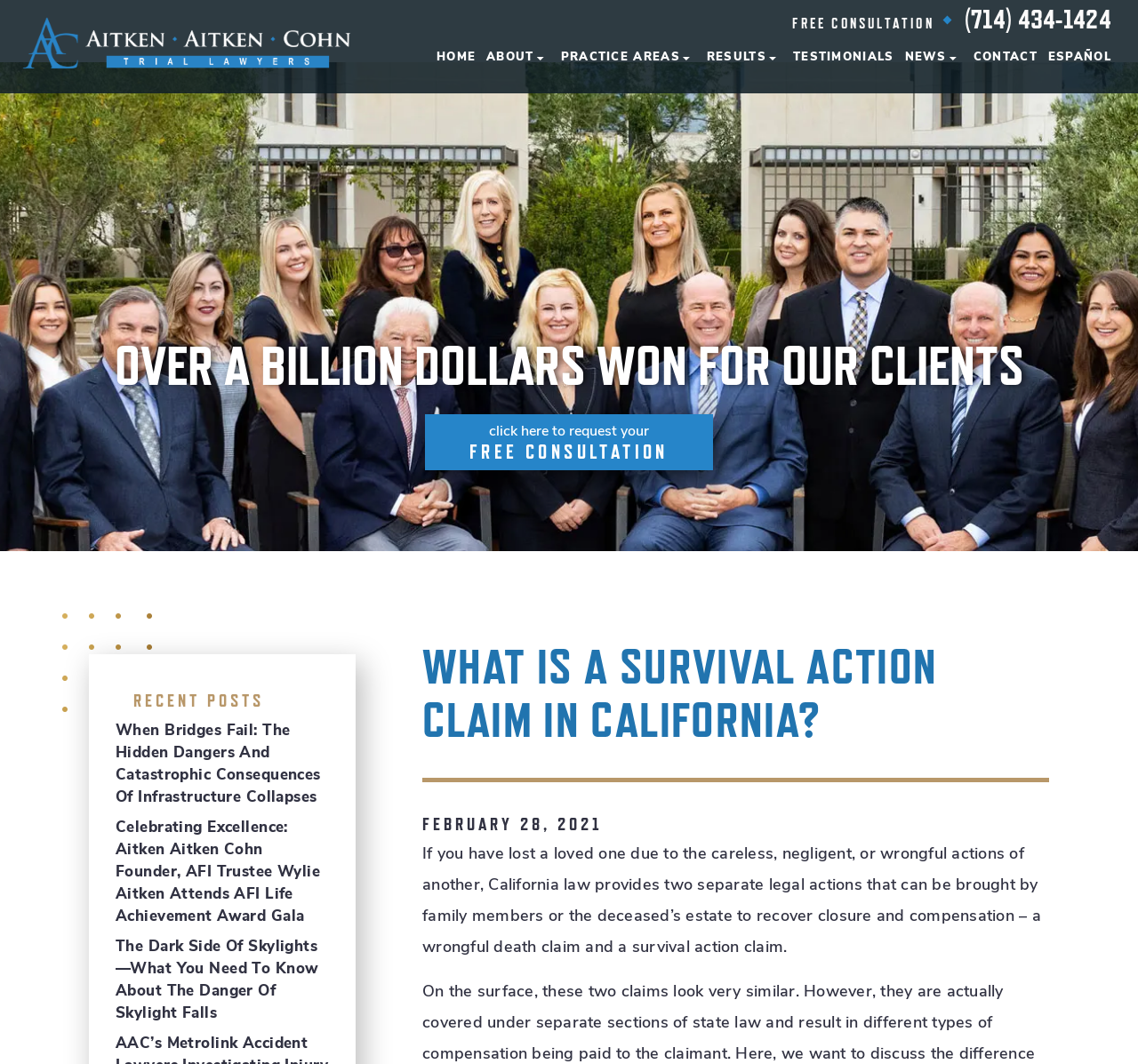Identify the bounding box coordinates for the element that needs to be clicked to fulfill this instruction: "Read about recent posts". Provide the coordinates in the format of four float numbers between 0 and 1: [left, top, right, bottom].

[0.078, 0.648, 0.312, 0.669]